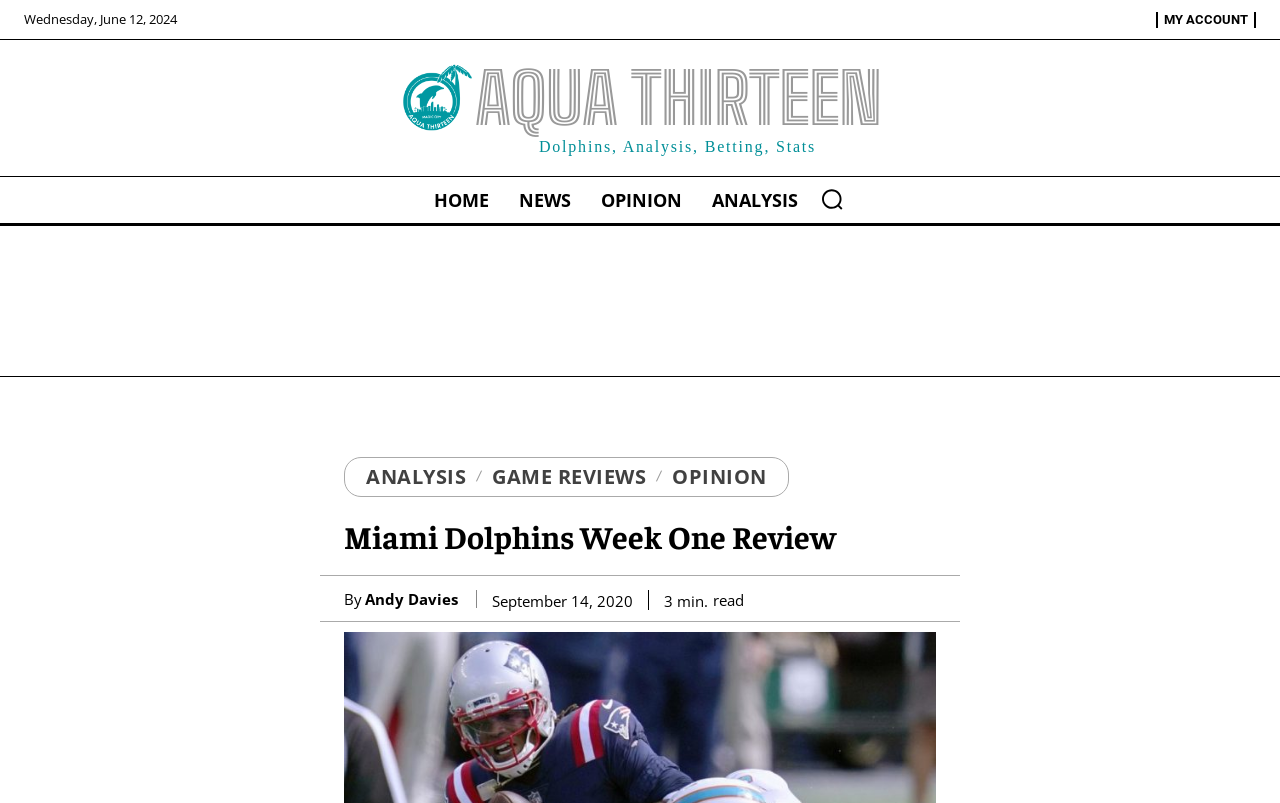What type of content is available on this website?
Answer the question with a single word or phrase derived from the image.

News, Opinion, Analysis